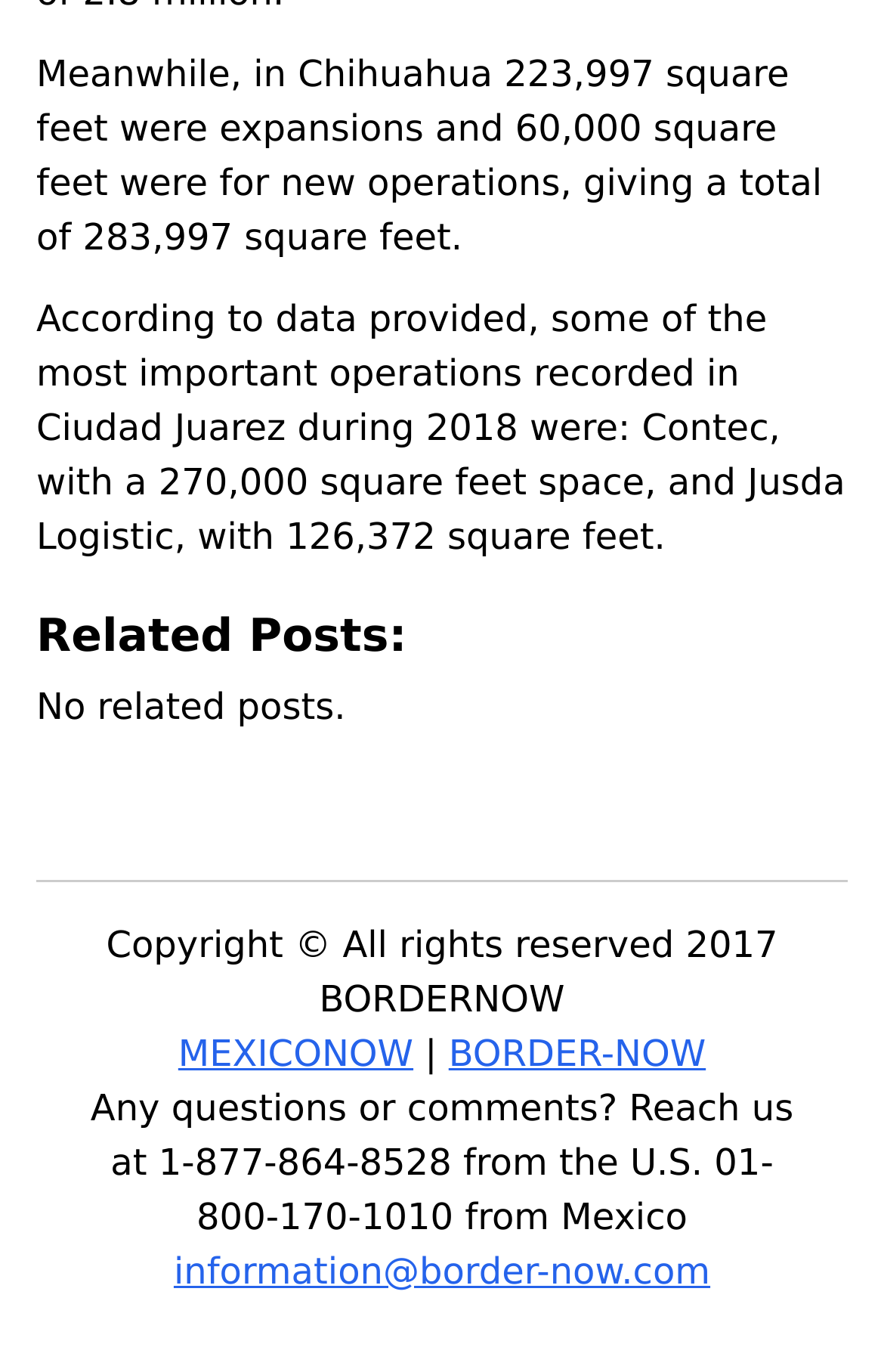What is the phone number to reach from Mexico?
Provide an in-depth and detailed answer to the question.

The text provides contact information, stating 'Any questions or comments? Reach us at 1-877-864-8528 from the U.S. 01-800-170-1010 from Mexico'.